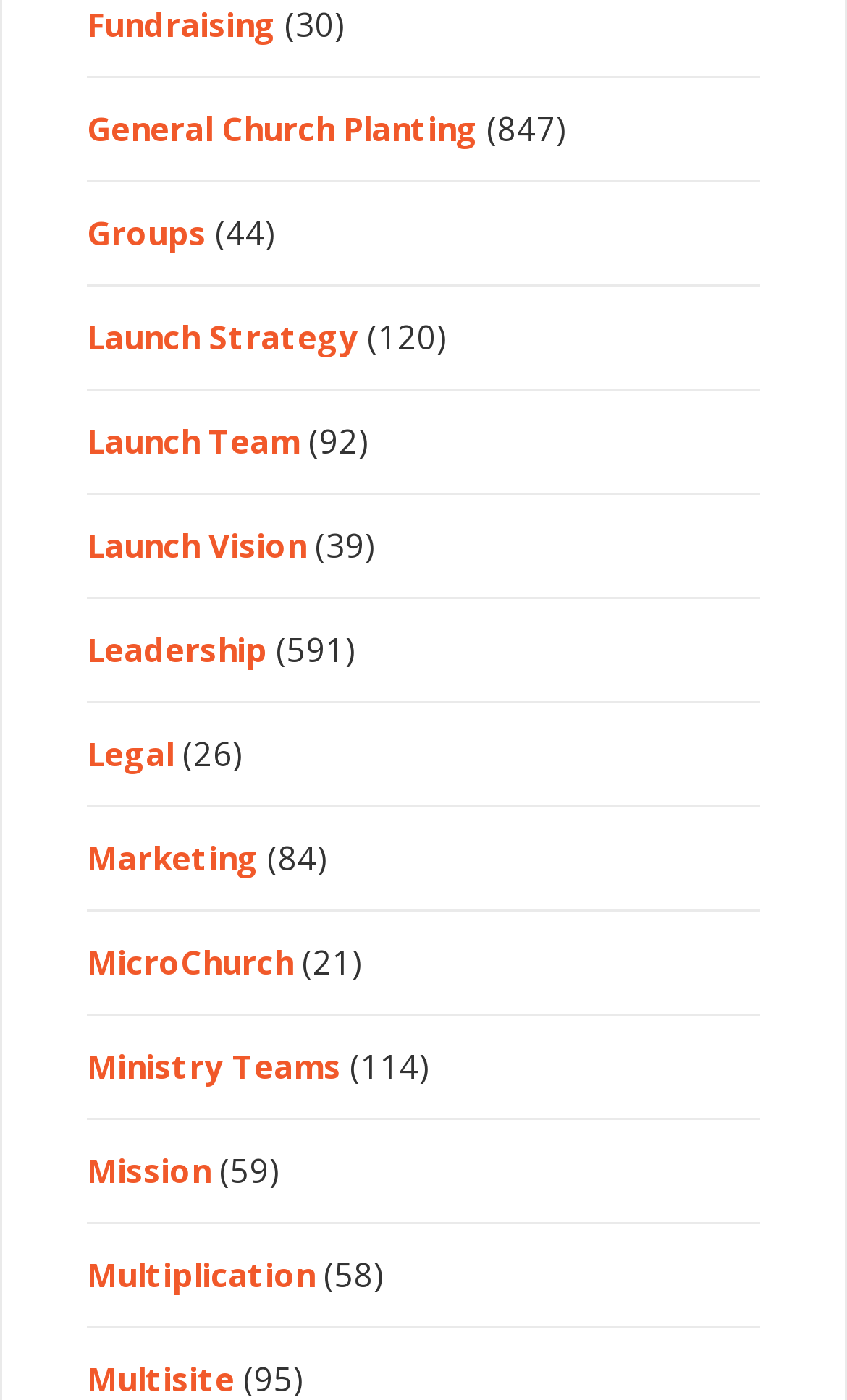Using a single word or phrase, answer the following question: 
What is the text of the link at the bottom of the webpage?

Multisite